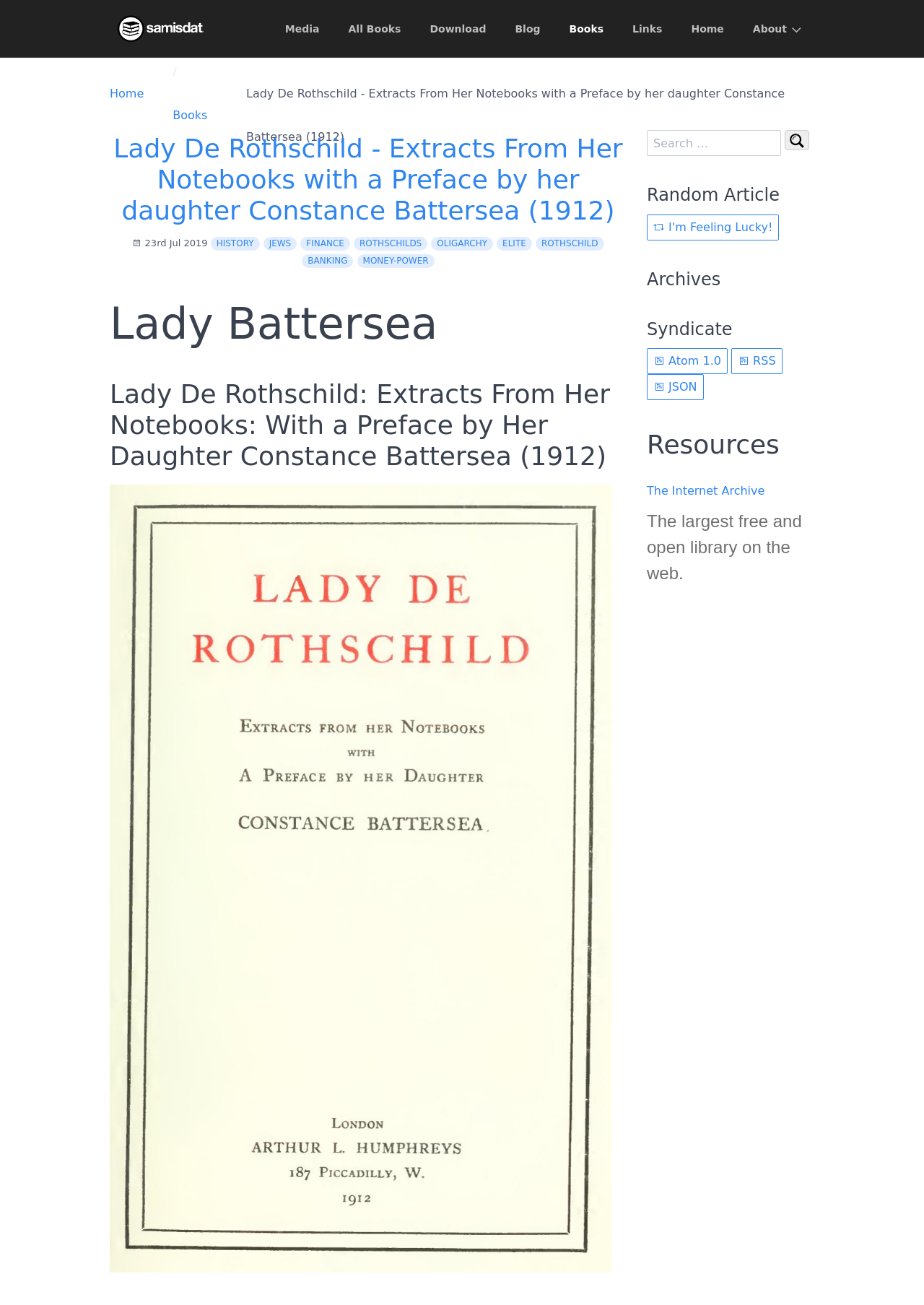Locate the bounding box coordinates of the item that should be clicked to fulfill the instruction: "Explore the archives".

[0.7, 0.206, 0.881, 0.222]